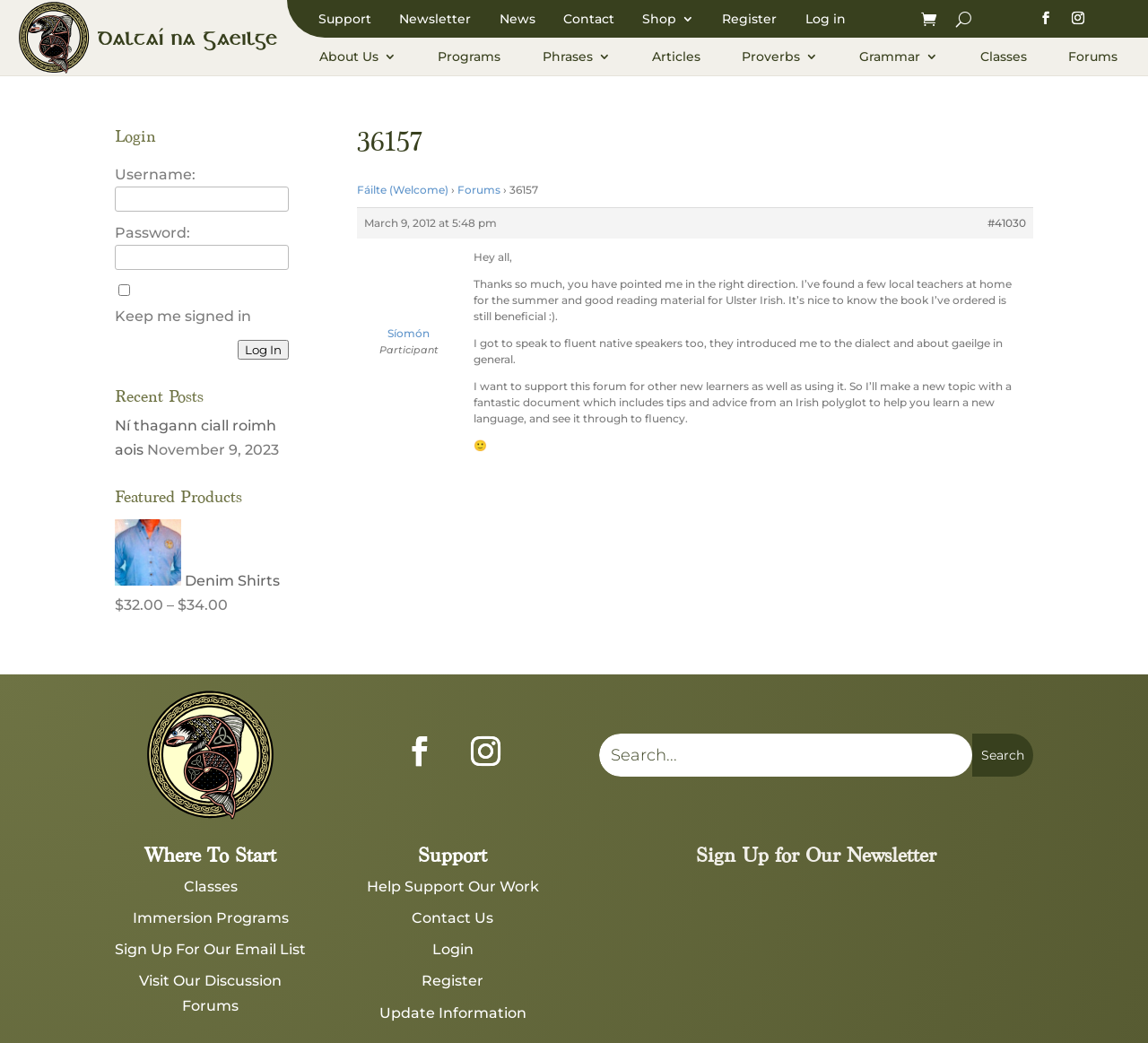Reply to the question below using a single word or brief phrase:
What is the function of the search bar?

To search the website